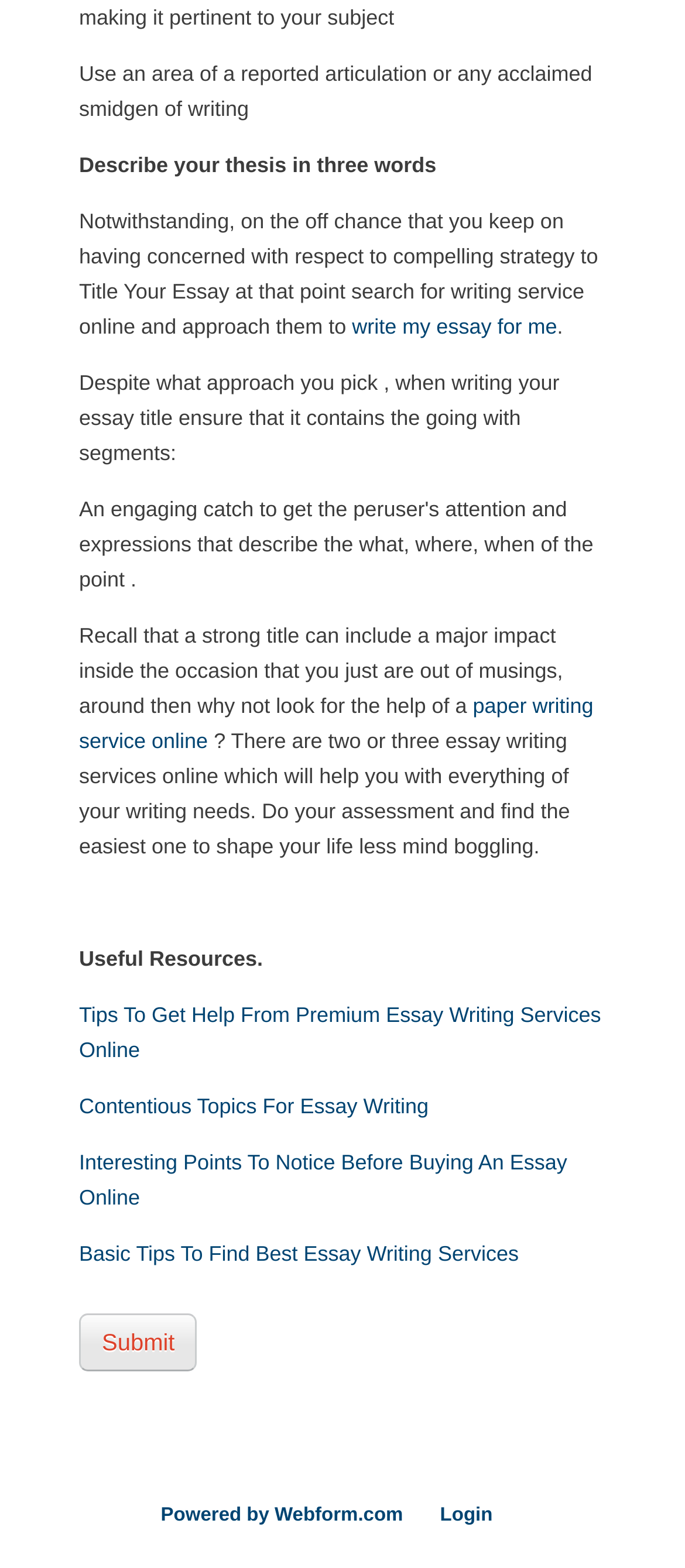Based on the element description write my essay for me, identify the bounding box of the UI element in the given webpage screenshot. The coordinates should be in the format (top-left x, top-left y, bottom-right x, bottom-right y) and must be between 0 and 1.

[0.514, 0.2, 0.813, 0.216]